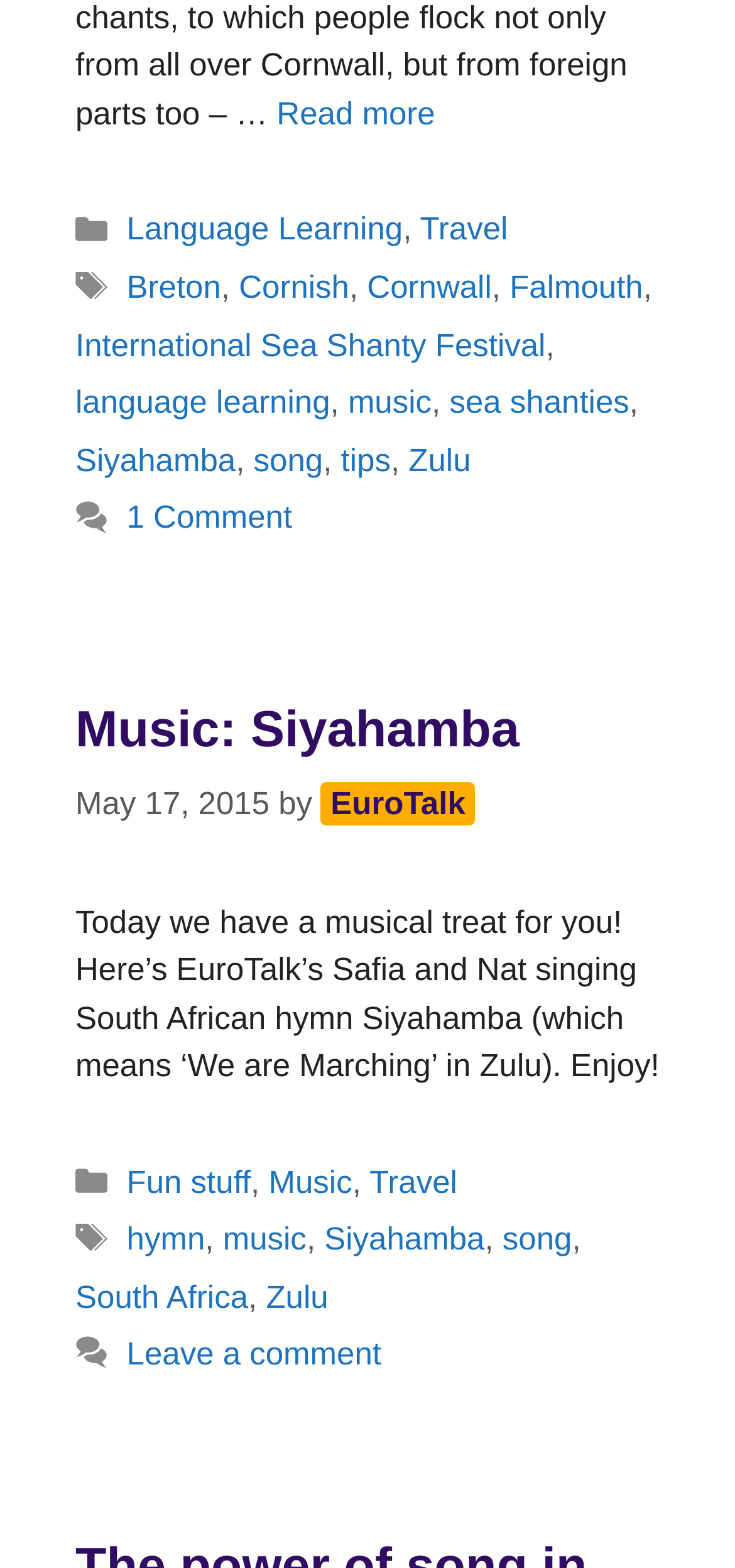Identify the bounding box coordinates necessary to click and complete the given instruction: "Leave a comment".

[0.172, 0.853, 0.519, 0.875]